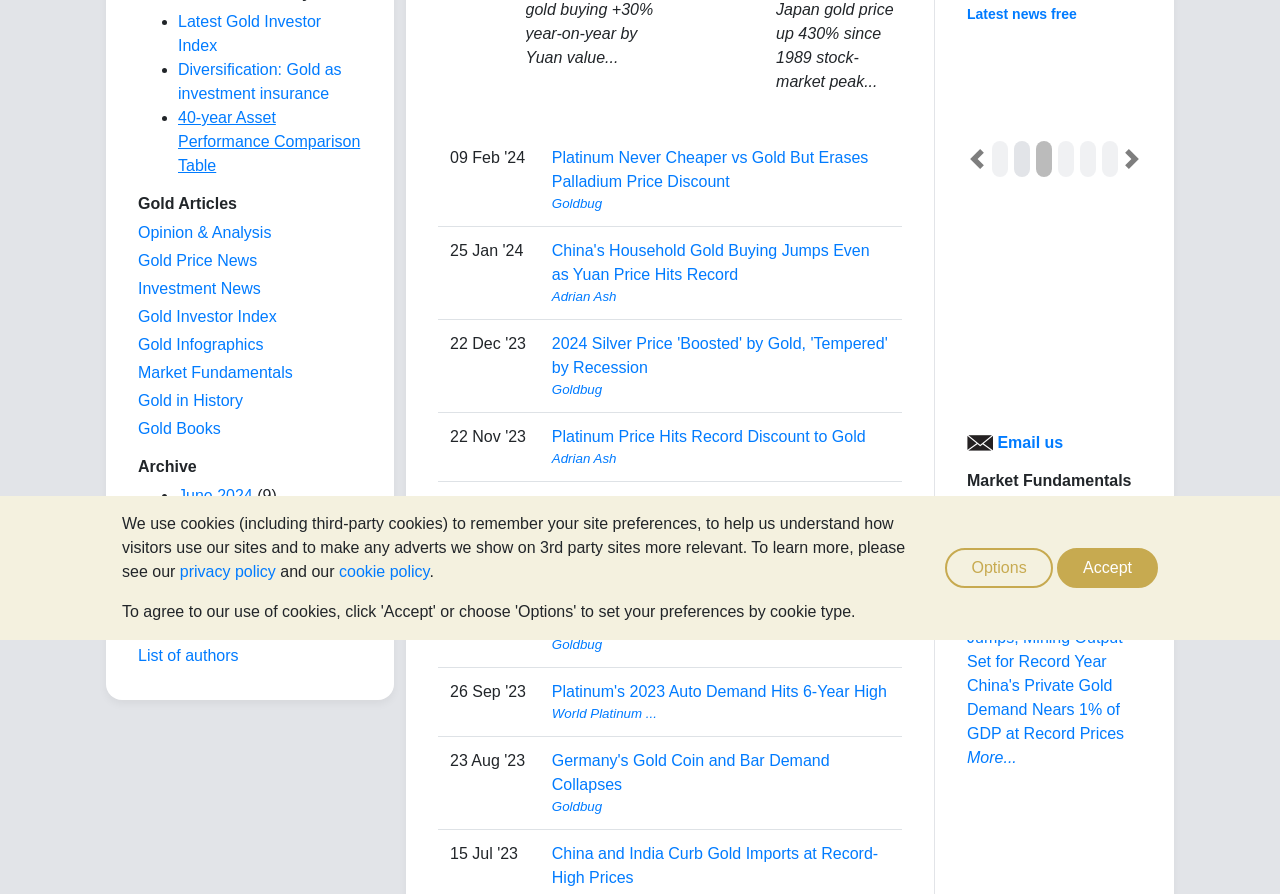Find the bounding box coordinates for the UI element that matches this description: "April 2024".

[0.139, 0.599, 0.195, 0.618]